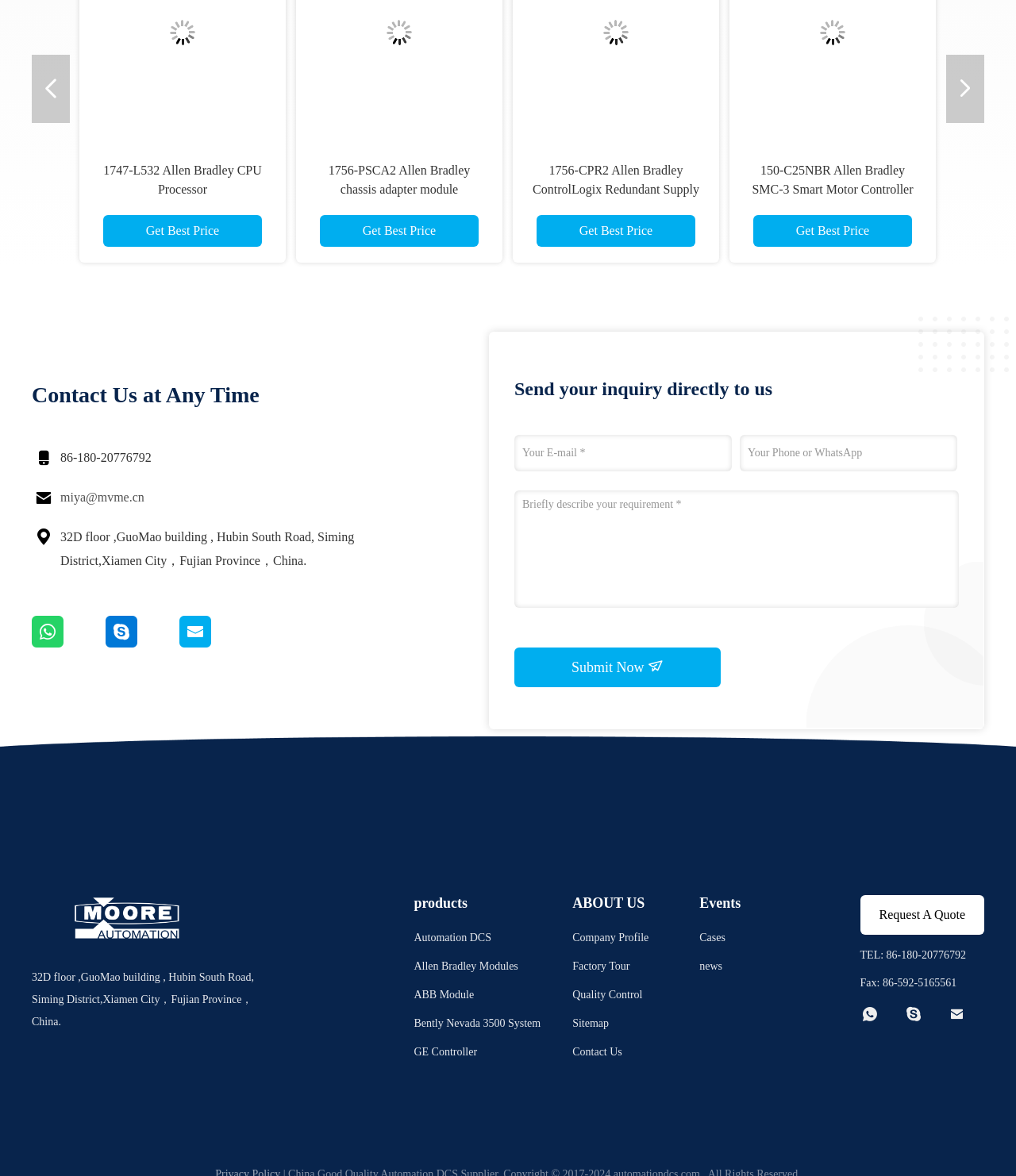Give the bounding box coordinates for the element described by: "Get Best Price".

[0.528, 0.183, 0.684, 0.21]